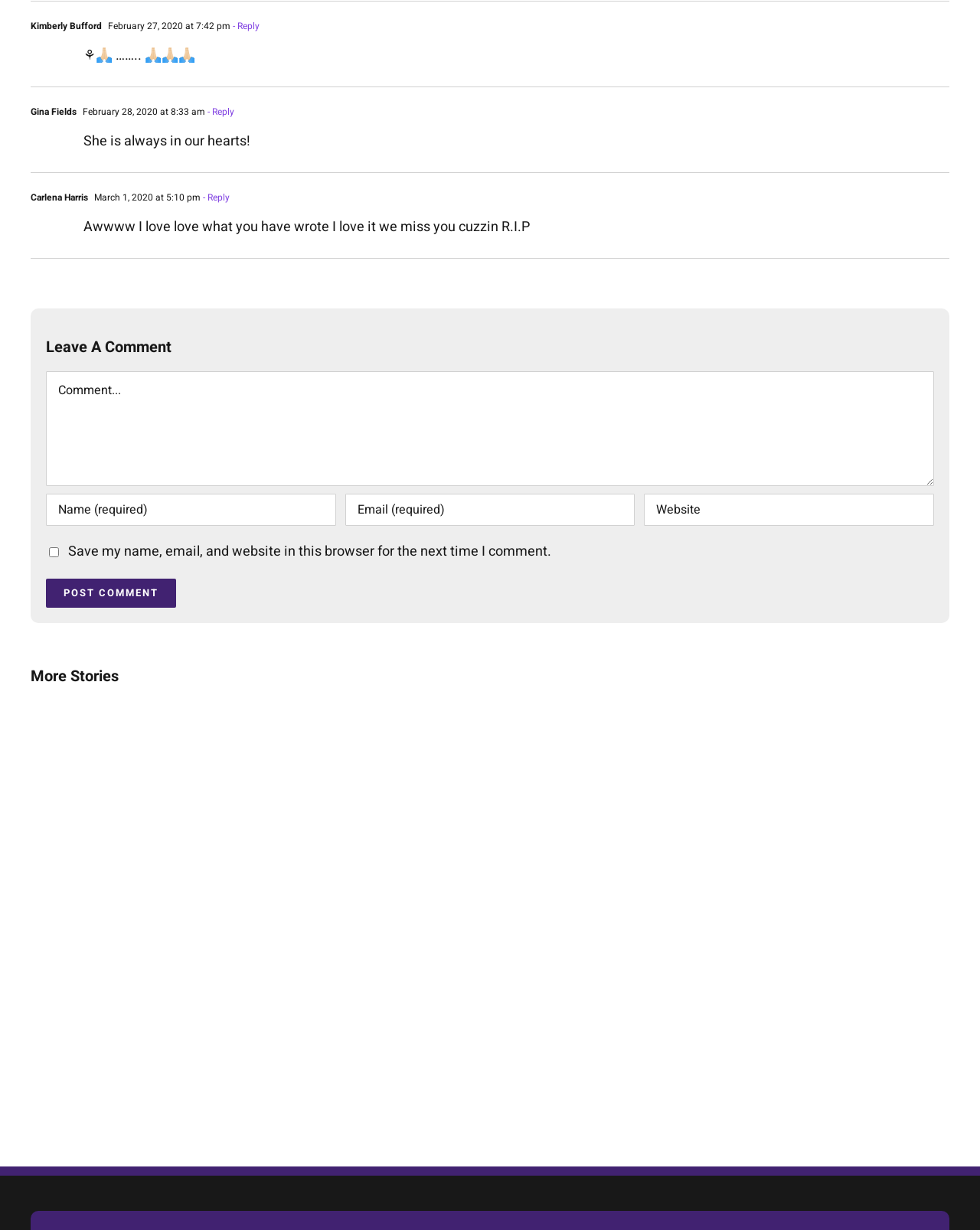Provide a short answer using a single word or phrase for the following question: 
How many commenters are there?

3